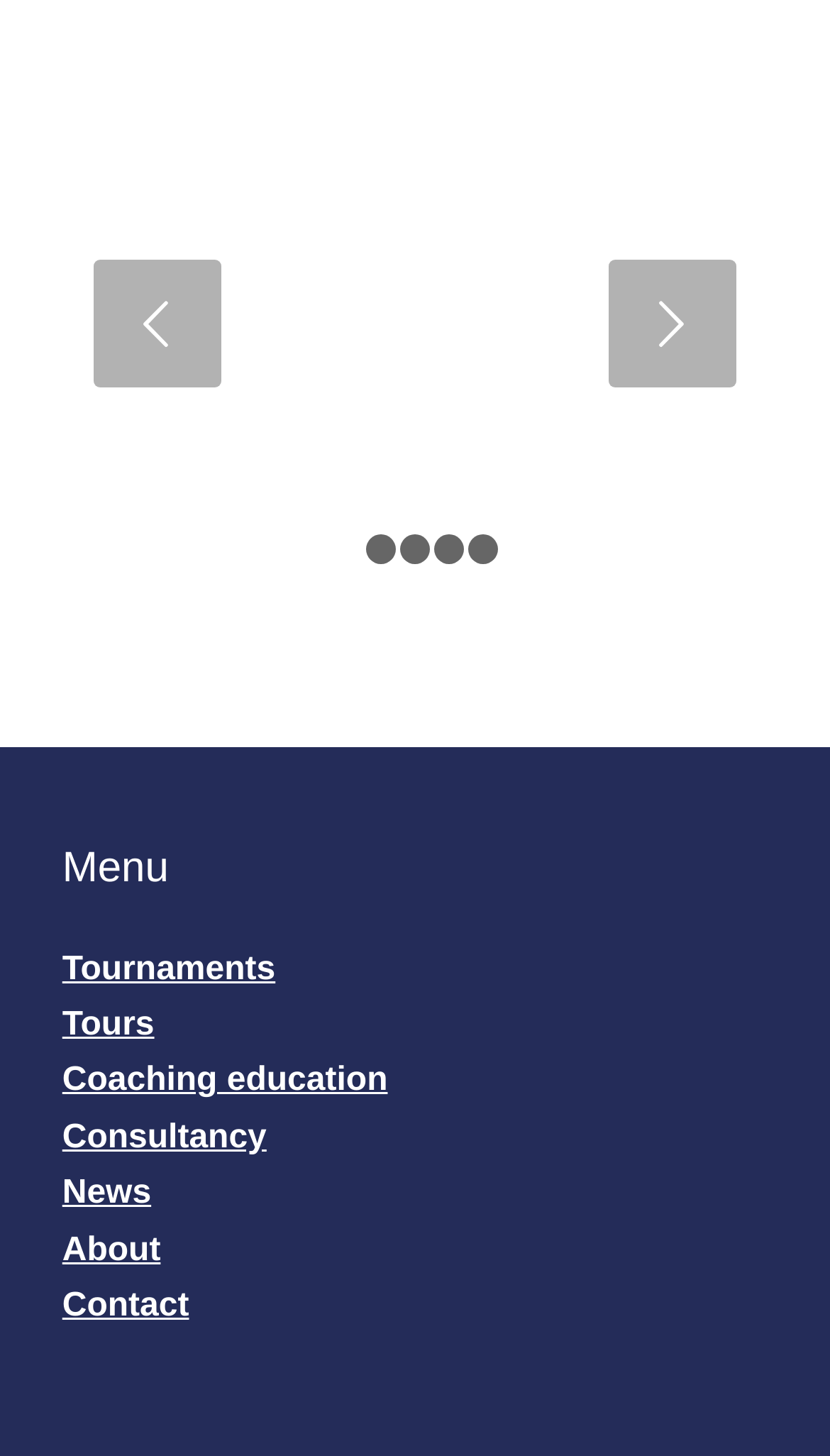Locate the UI element described as follows: "Coaching education". Return the bounding box coordinates as four float numbers between 0 and 1 in the order [left, top, right, bottom].

[0.075, 0.73, 0.467, 0.755]